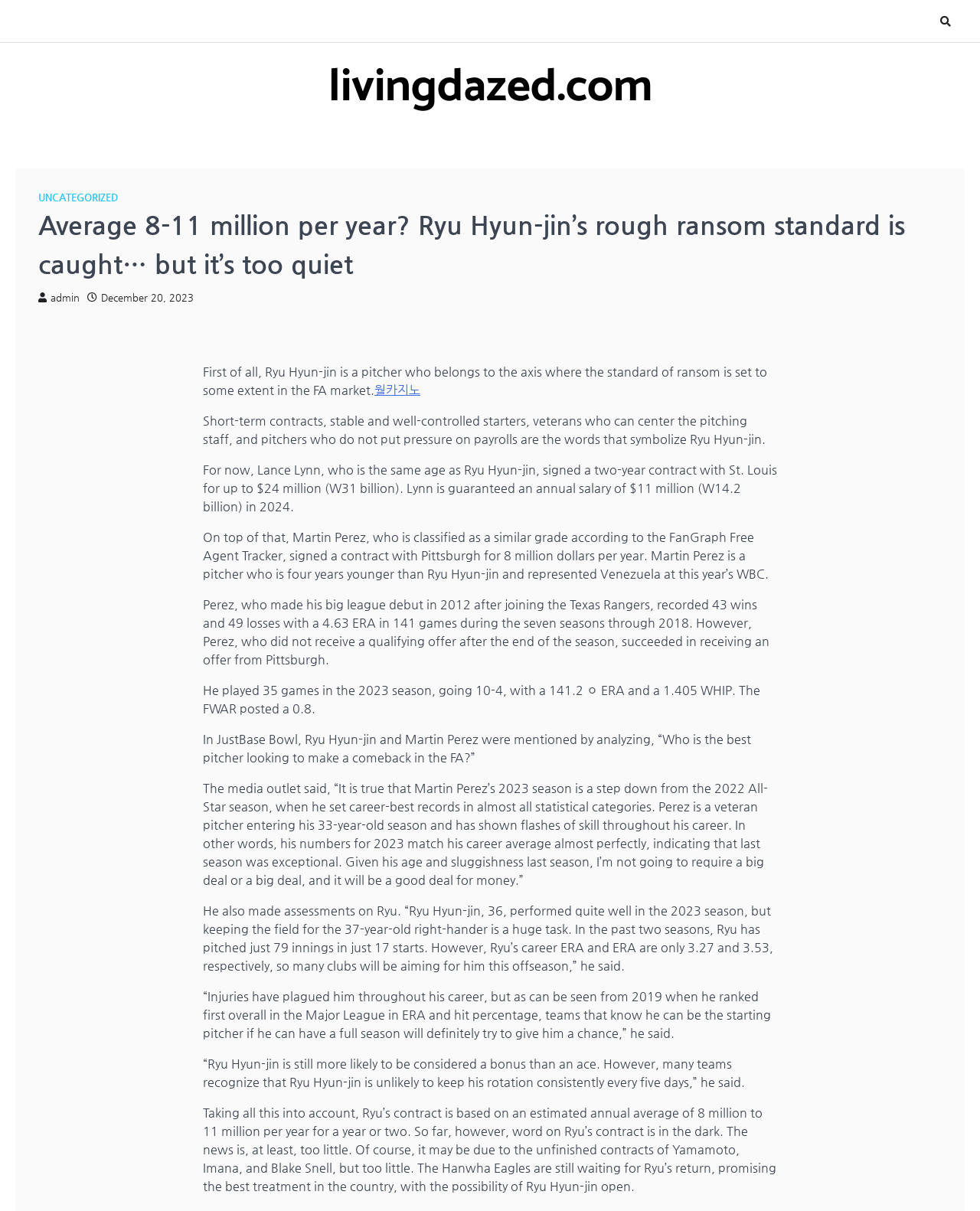Bounding box coordinates are specified in the format (top-left x, top-left y, bottom-right x, bottom-right y). All values are floating point numbers bounded between 0 and 1. Please provide the bounding box coordinate of the region this sentence describes: 월카지노

[0.382, 0.316, 0.429, 0.328]